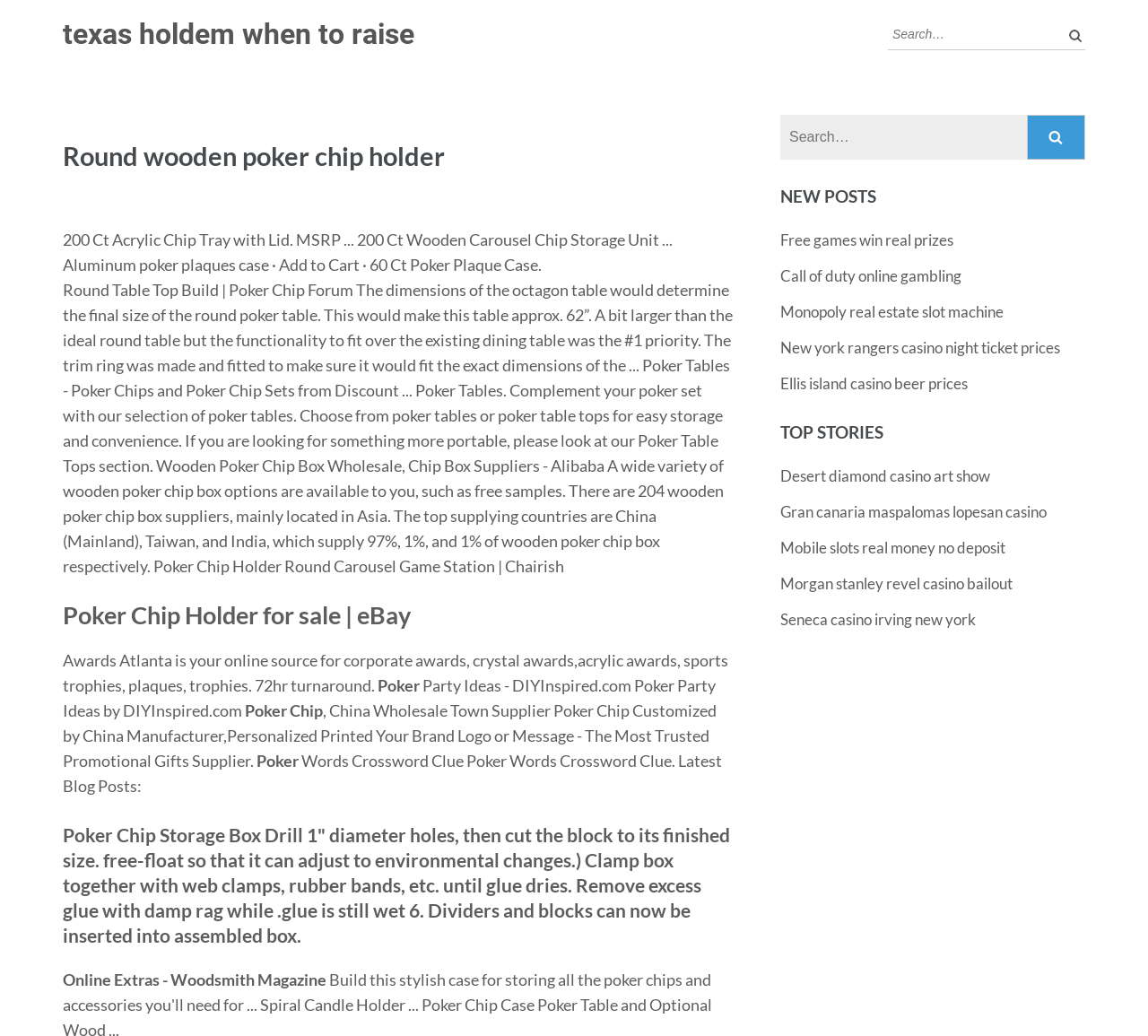What is the purpose of the 'NEW POSTS' section?
Answer with a single word or phrase by referring to the visual content.

To display new poker-related posts